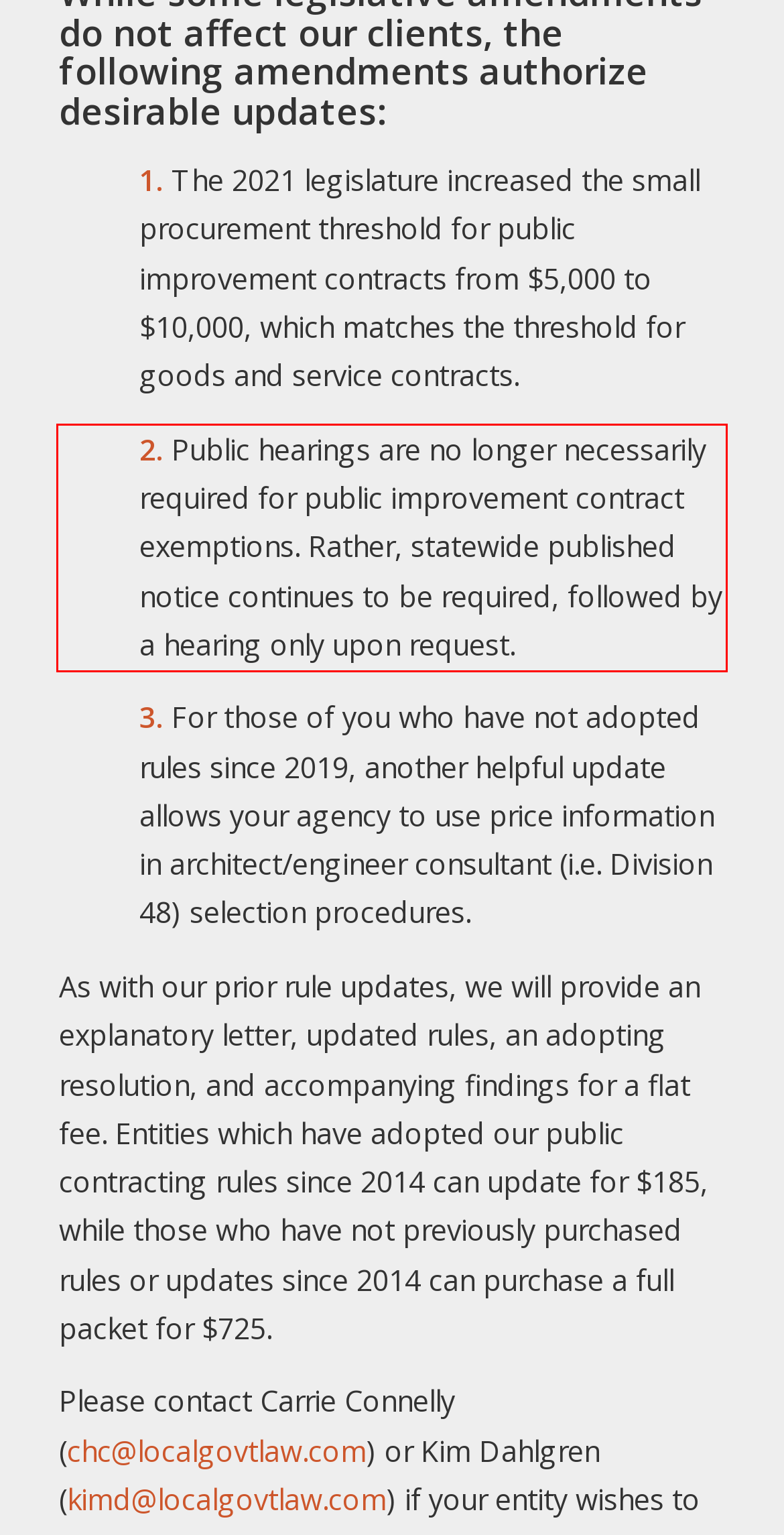With the given screenshot of a webpage, locate the red rectangle bounding box and extract the text content using OCR.

2. Public hearings are no longer necessarily required for public improvement contract exemptions. Rather, statewide published notice continues to be required, followed by a hearing only upon request.